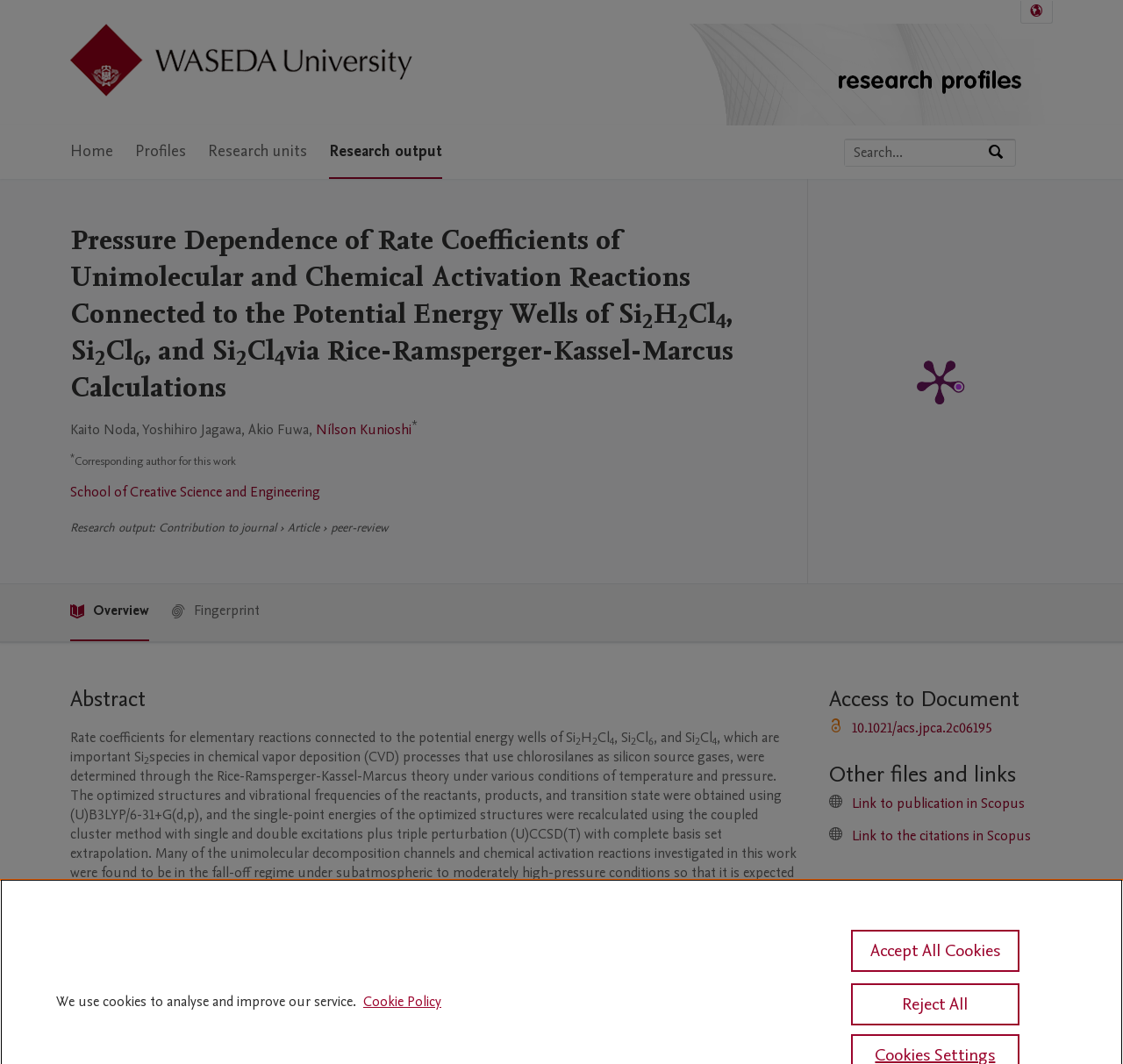Locate the bounding box of the UI element based on this description: "Link to publication in Scopus". Provide four float numbers between 0 and 1 as [left, top, right, bottom].

[0.759, 0.746, 0.913, 0.764]